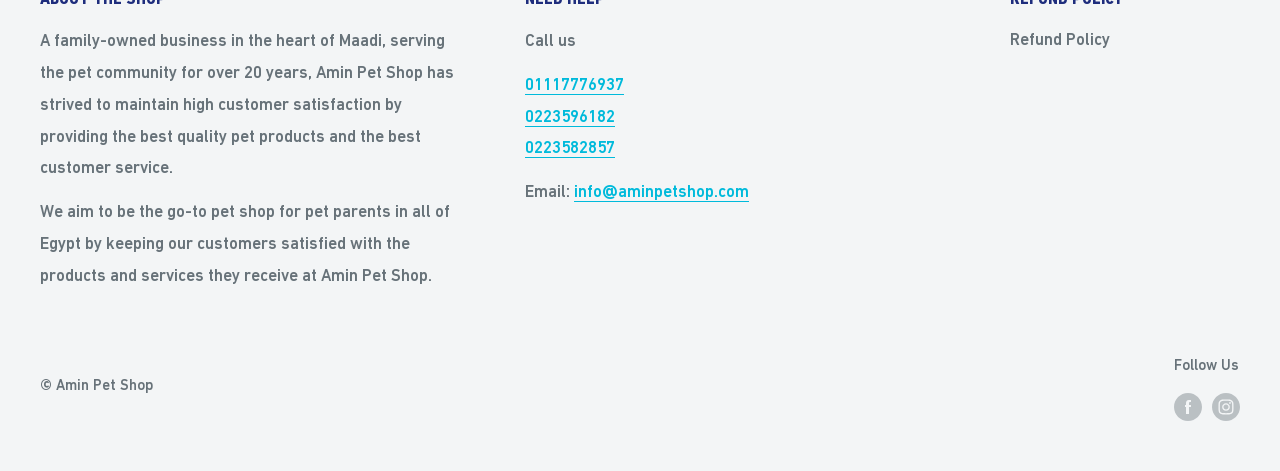What is the phone number to call Amin Pet Shop?
Refer to the image and respond with a one-word or short-phrase answer.

01117776937, 0223596182, 0223582857